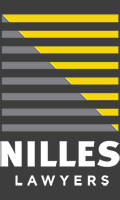Provide a comprehensive description of the image.

The image features the logo of Nilles Lawyers, a law firm distinguished by its professional branding. The logo consists of a series of horizontal lines in varying shades of gray, with the topmost line highlighted in a vibrant yellow. Positioned beneath these lines is the firm’s name, "NILLES LAWYERS," presented in bold white letters against a dark background. This design symbolizes both a modern aesthetic and a commitment to legal excellence, reflecting the firm's identity in the legal community.